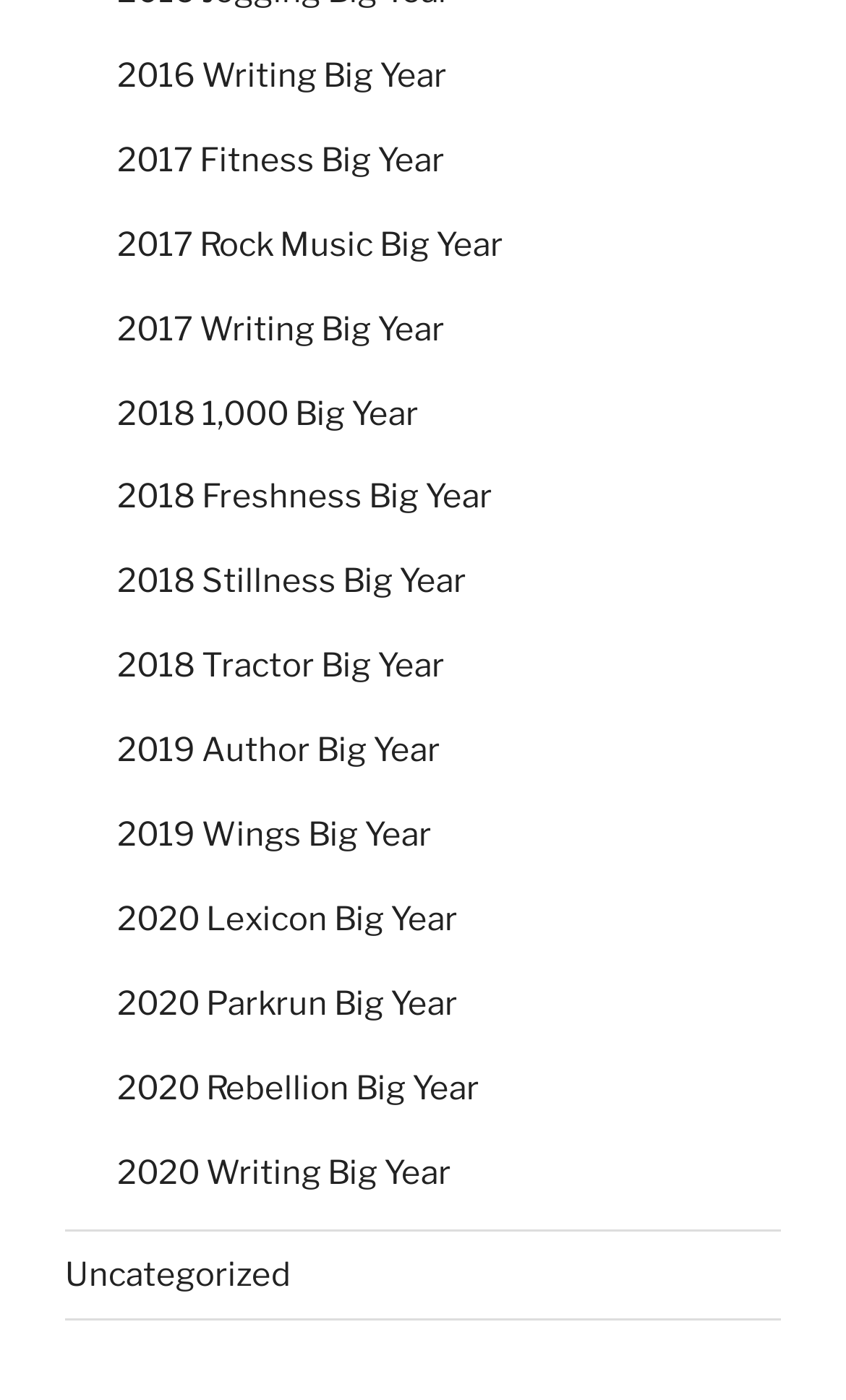Find the bounding box coordinates for the element that must be clicked to complete the instruction: "explore 2019 Author Big Year". The coordinates should be four float numbers between 0 and 1, indicated as [left, top, right, bottom].

[0.138, 0.522, 0.521, 0.55]